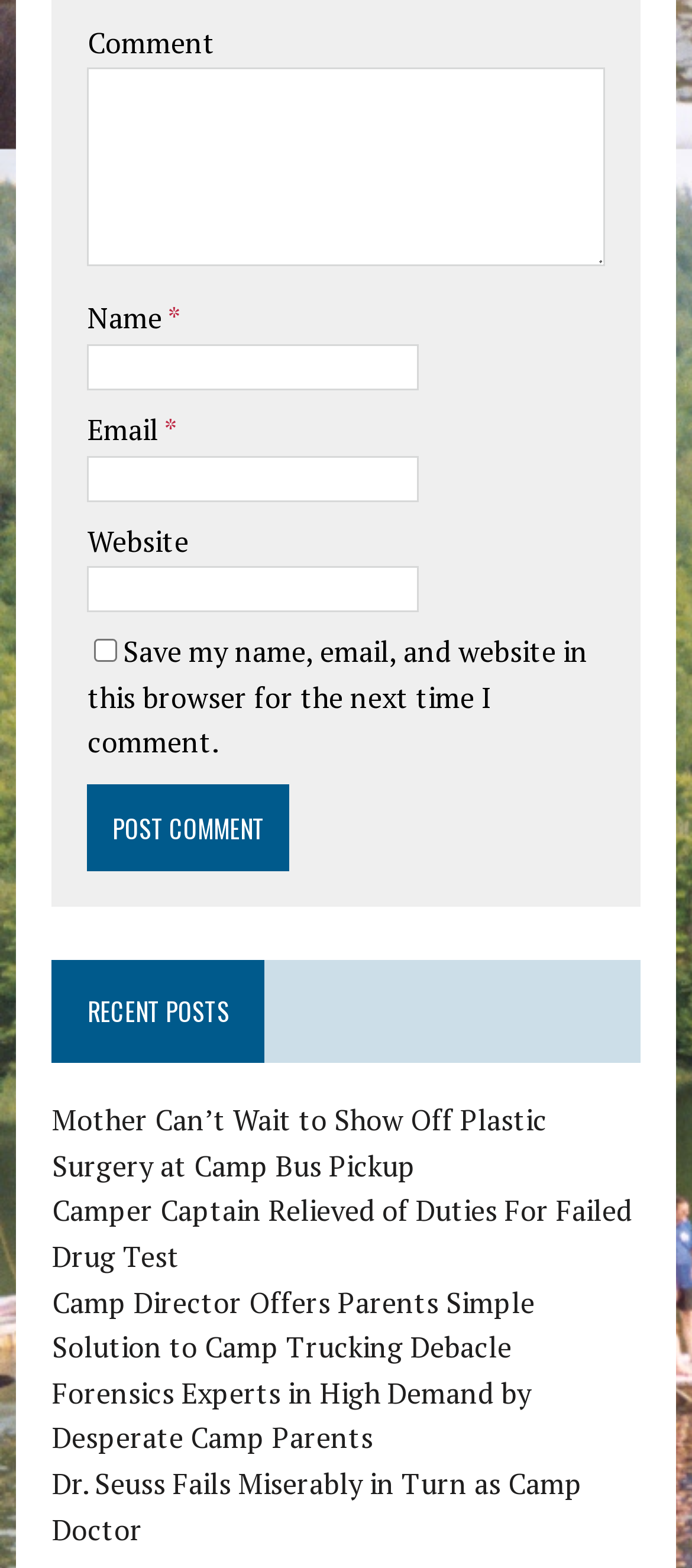Find the bounding box coordinates of the element to click in order to complete this instruction: "Input your email". The bounding box coordinates must be four float numbers between 0 and 1, denoted as [left, top, right, bottom].

[0.126, 0.29, 0.605, 0.32]